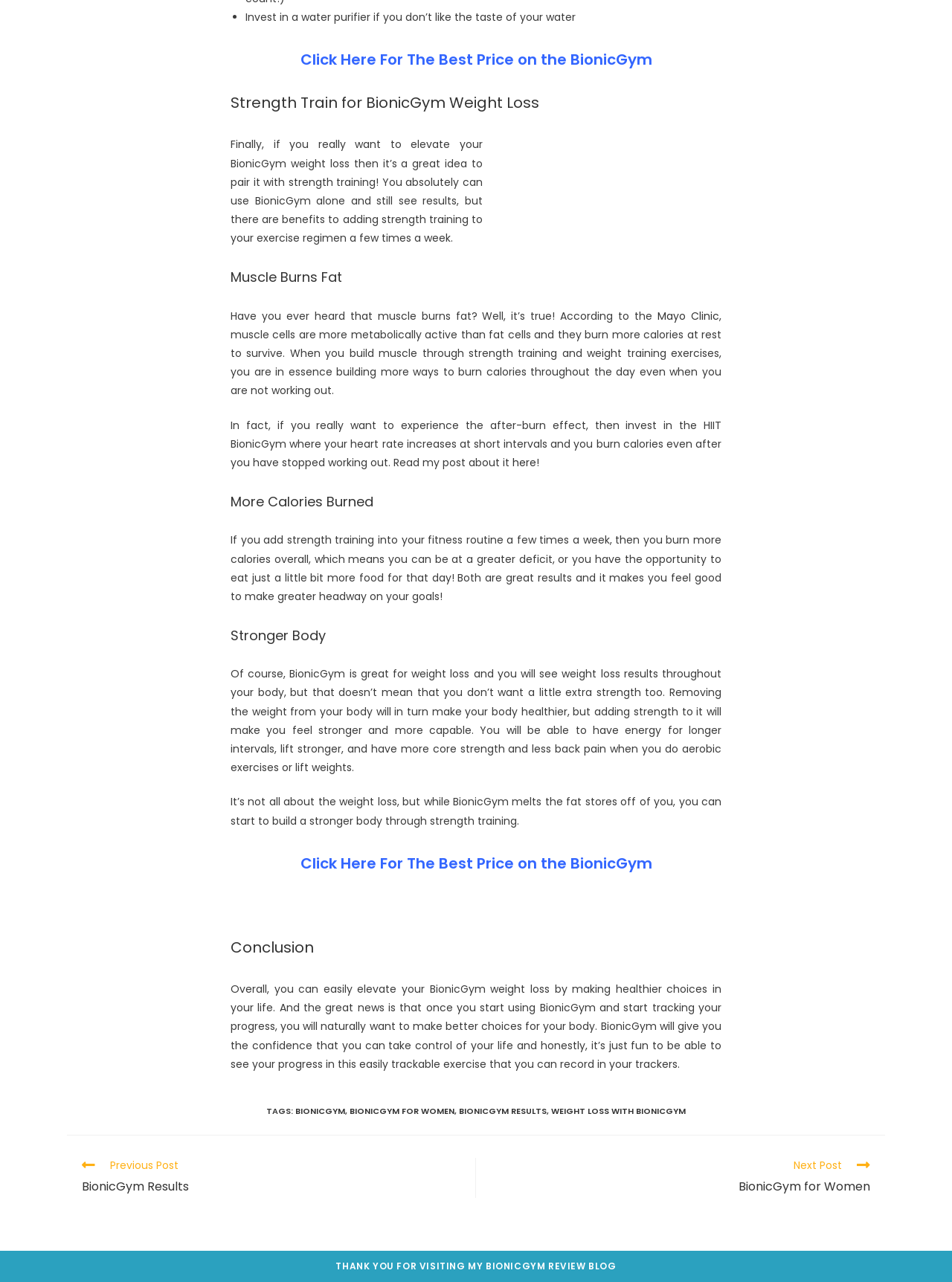Find the bounding box coordinates of the area that needs to be clicked in order to achieve the following instruction: "Click here to continue reading". The coordinates should be specified as four float numbers between 0 and 1, i.e., [left, top, right, bottom].

[0.07, 0.885, 0.93, 0.934]